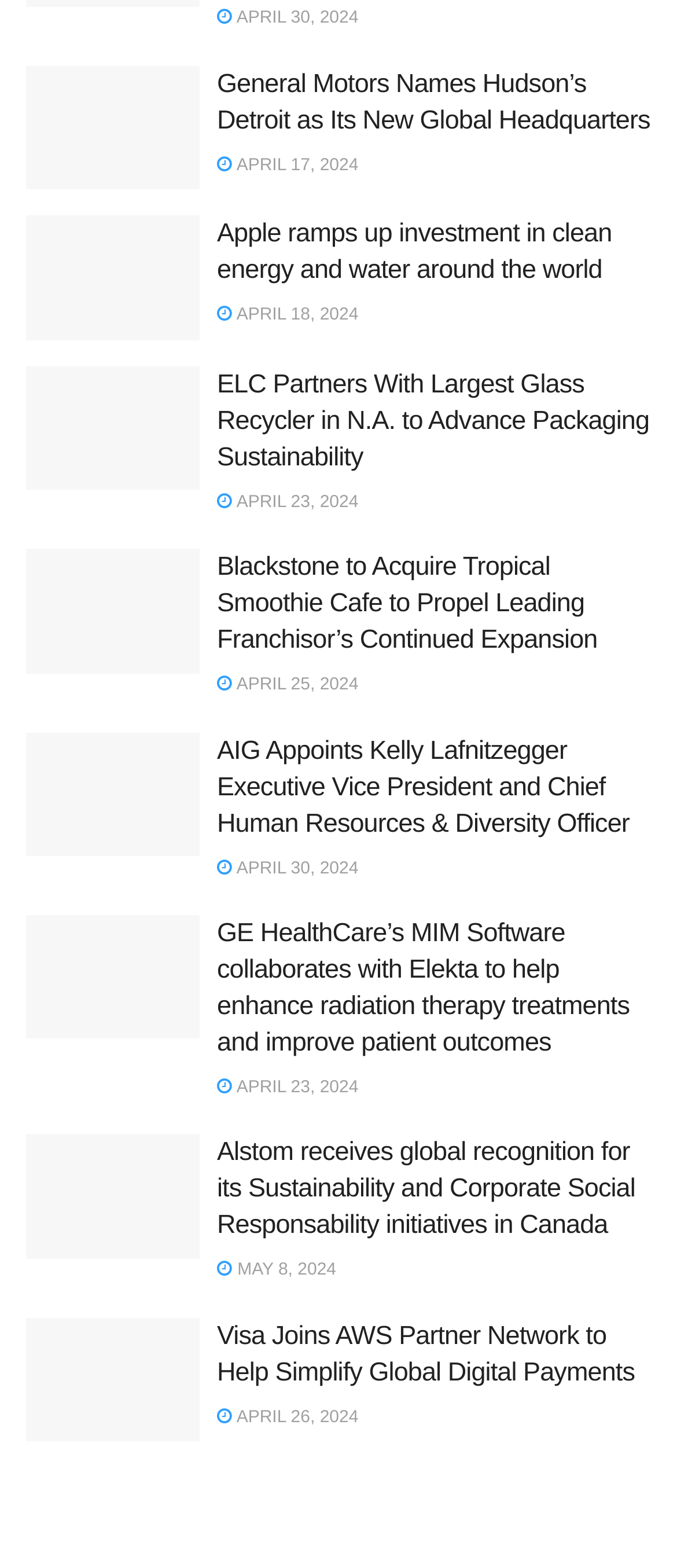From the given element description: "April 23, 2024", find the bounding box for the UI element. Provide the coordinates as four float numbers between 0 and 1, in the order [left, top, right, bottom].

[0.321, 0.688, 0.529, 0.7]